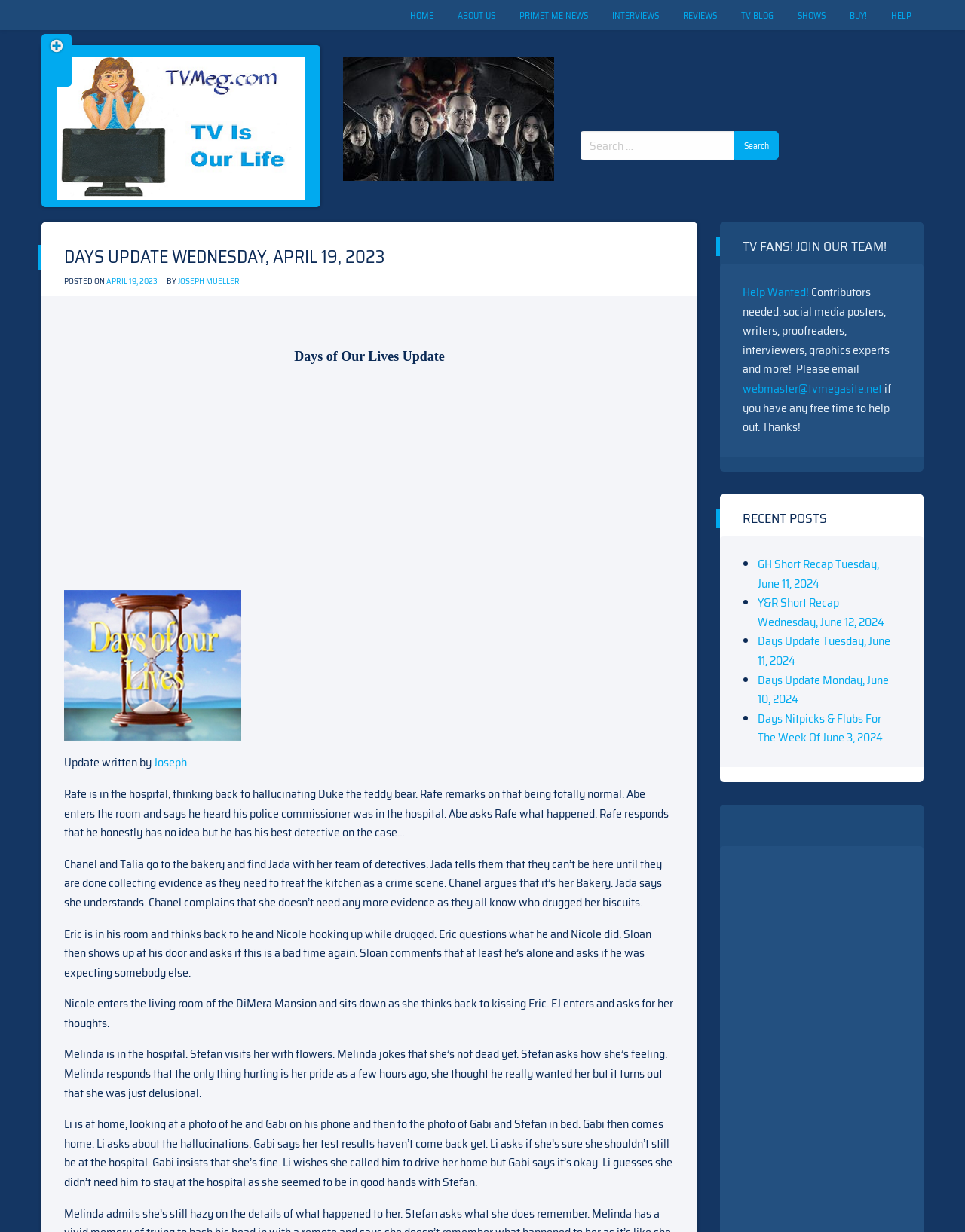Identify the bounding box for the UI element described as: "ABS ABT-HC-UCBI-0204 Undercounter Refrigerator Premier". The coordinates should be four float numbers between 0 and 1, i.e., [left, top, right, bottom].

None